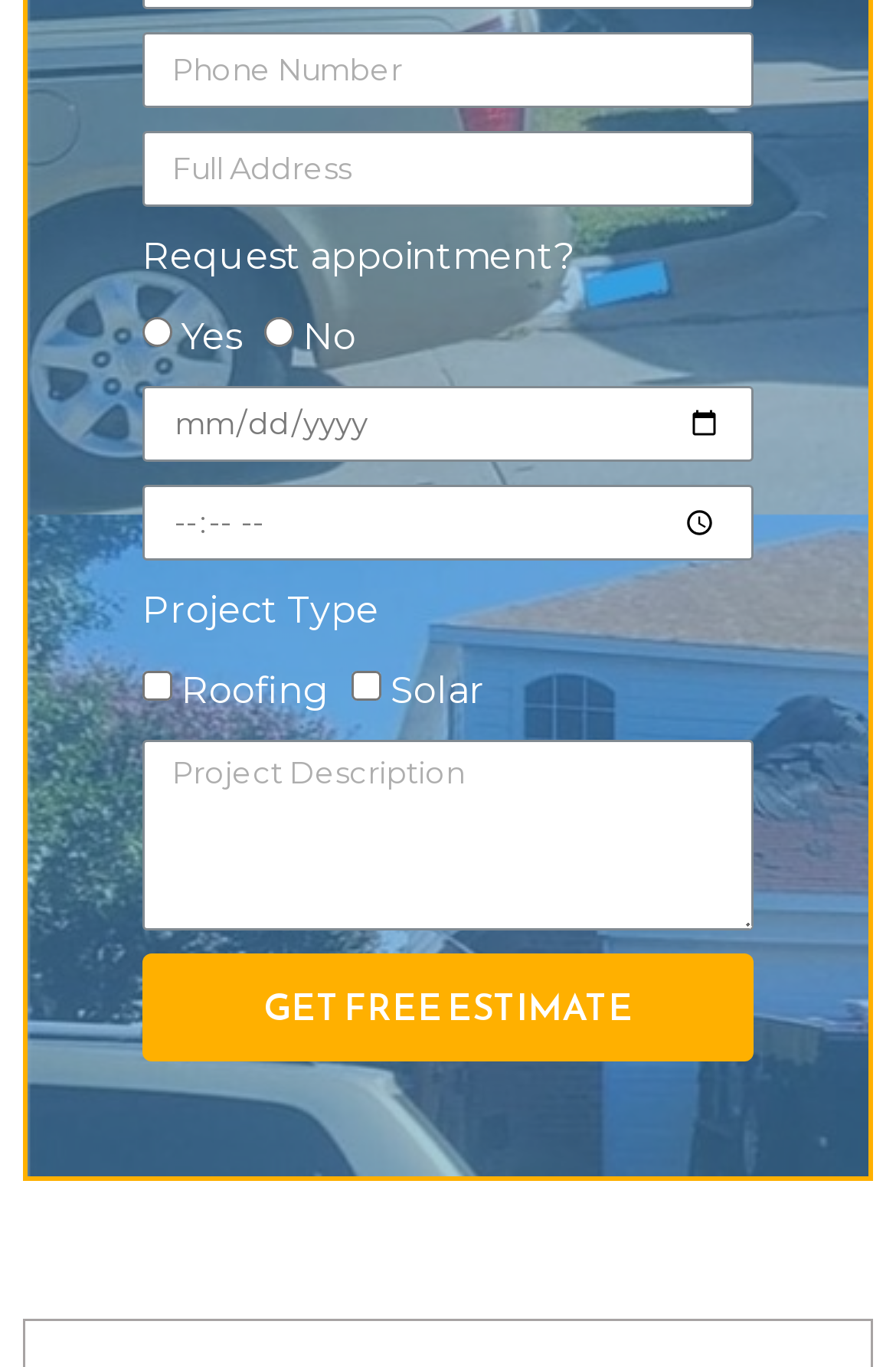Using the description "parent_node: Solar name="form_fields[field_f7fa2ad][]" value="Solar"", predict the bounding box of the relevant HTML element.

[0.392, 0.491, 0.426, 0.512]